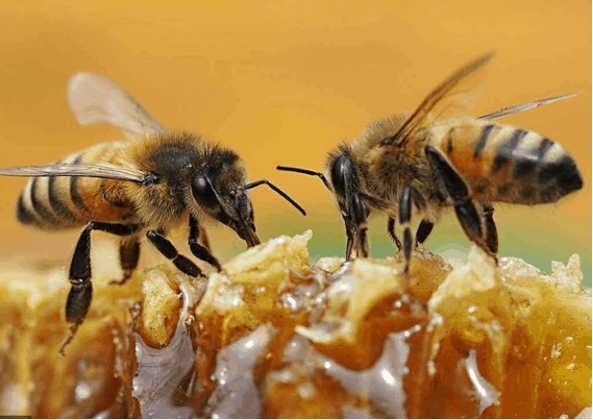What is the color of the honey?
Please give a detailed and thorough answer to the question, covering all relevant points.

The caption describes the warm, golden hues of the honey, which suggests that the color of the honey is golden.